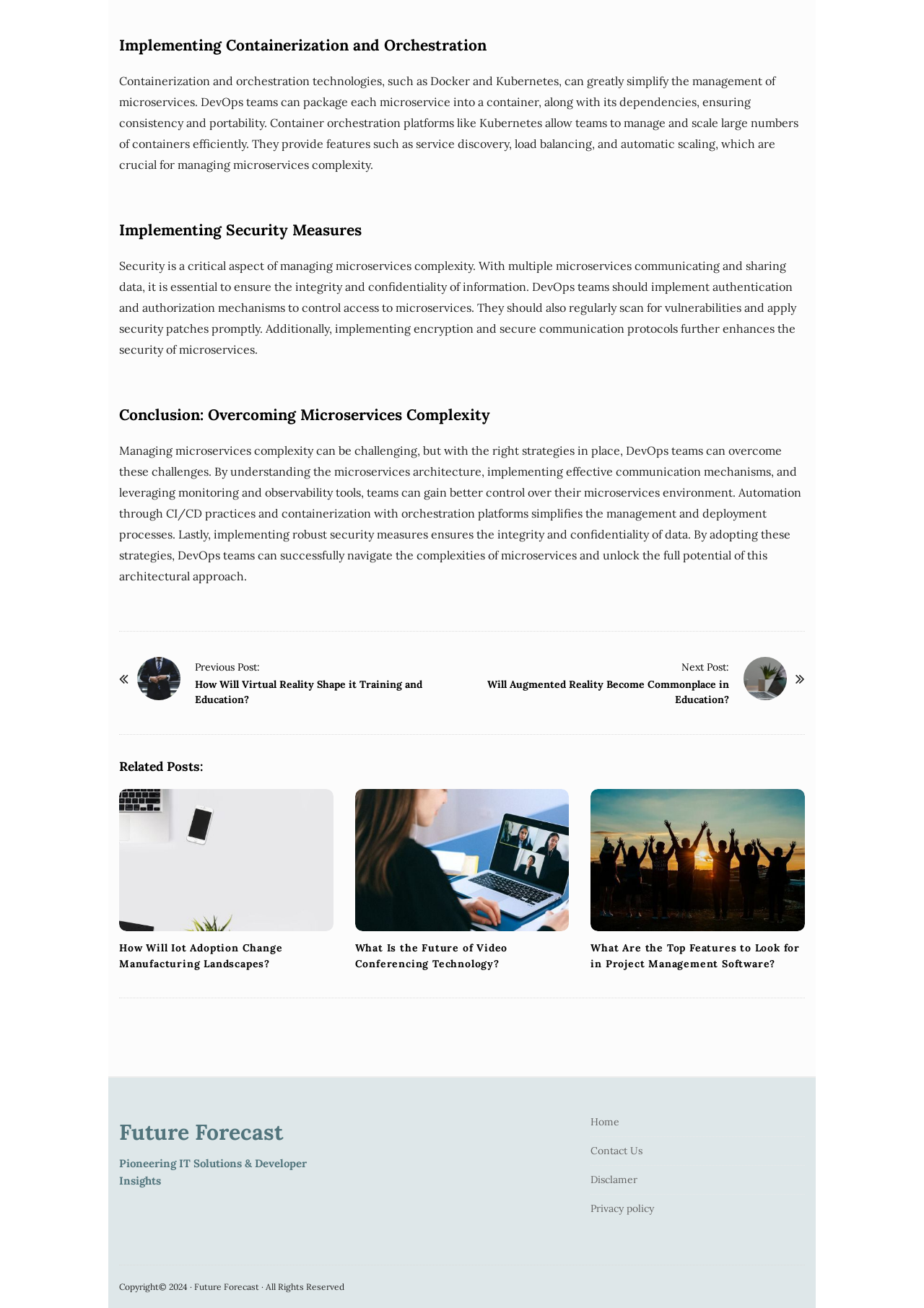Identify the bounding box coordinates for the UI element described as: "Disclamer". The coordinates should be provided as four floats between 0 and 1: [left, top, right, bottom].

[0.639, 0.897, 0.69, 0.907]